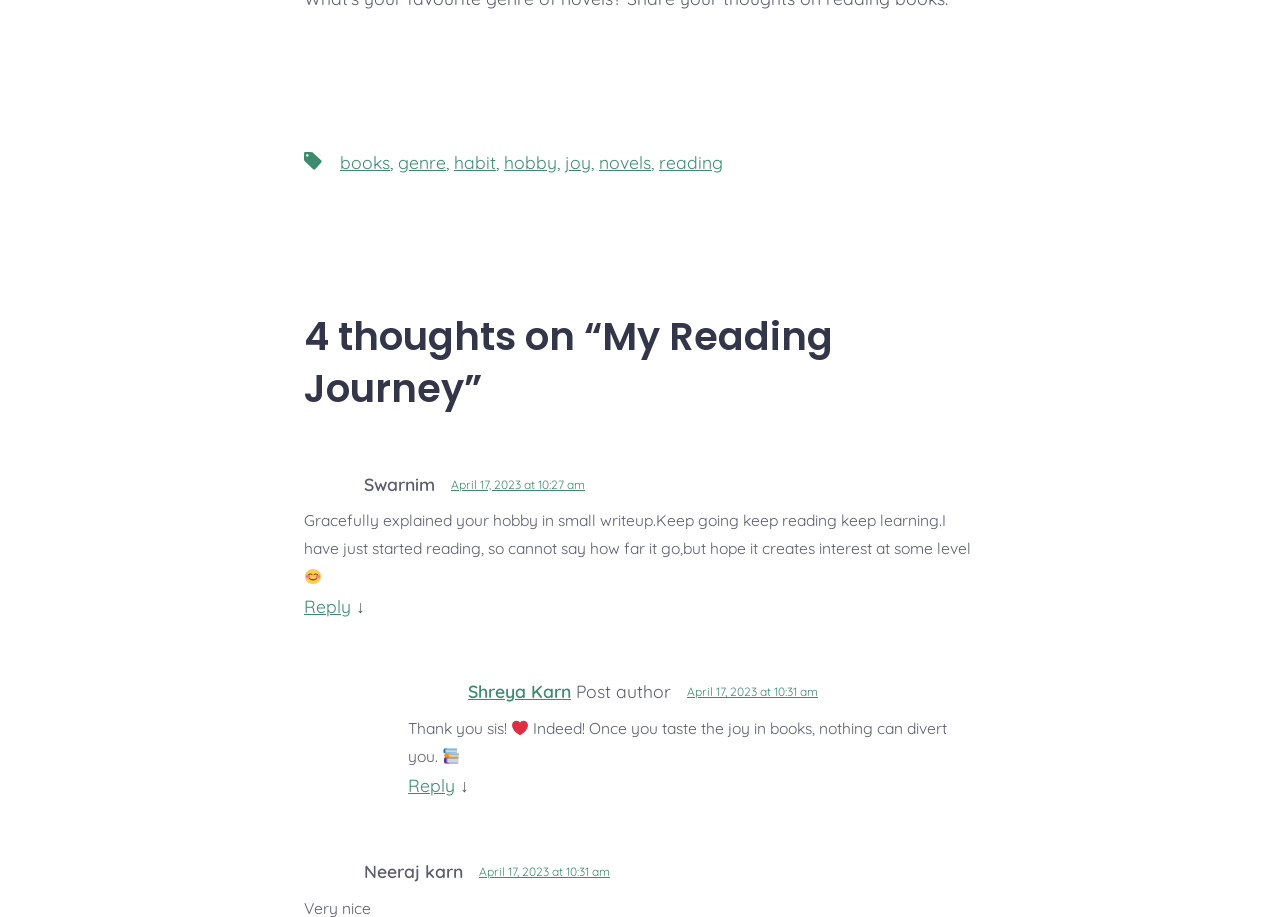Identify the bounding box coordinates of the element to click to follow this instruction: 'Click on the 'Reply to Shreya Karn' link'. Ensure the coordinates are four float values between 0 and 1, provided as [left, top, right, bottom].

[0.319, 0.844, 0.355, 0.868]